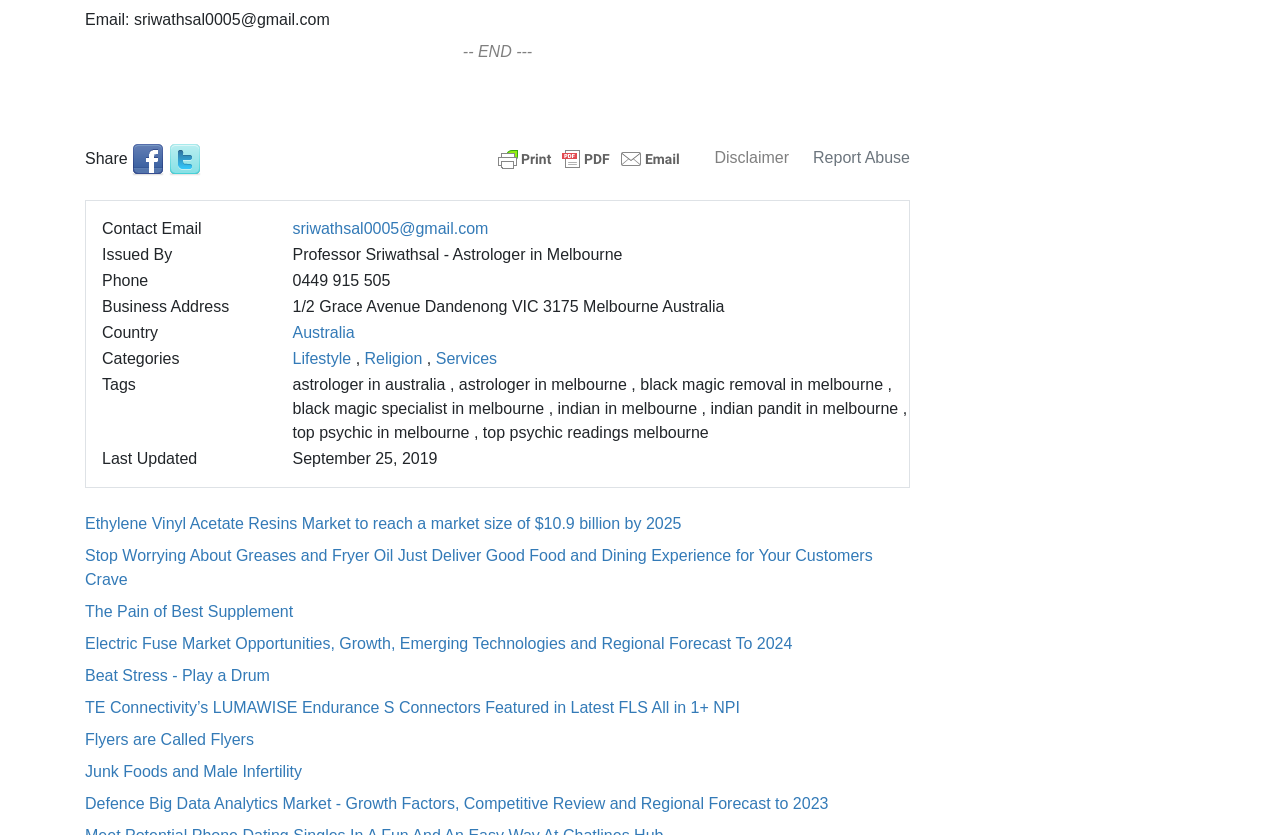What is the business address?
Look at the image and answer with only one word or phrase.

1/2 Grace Avenue Dandenong VIC 3175 Melbourne Australia